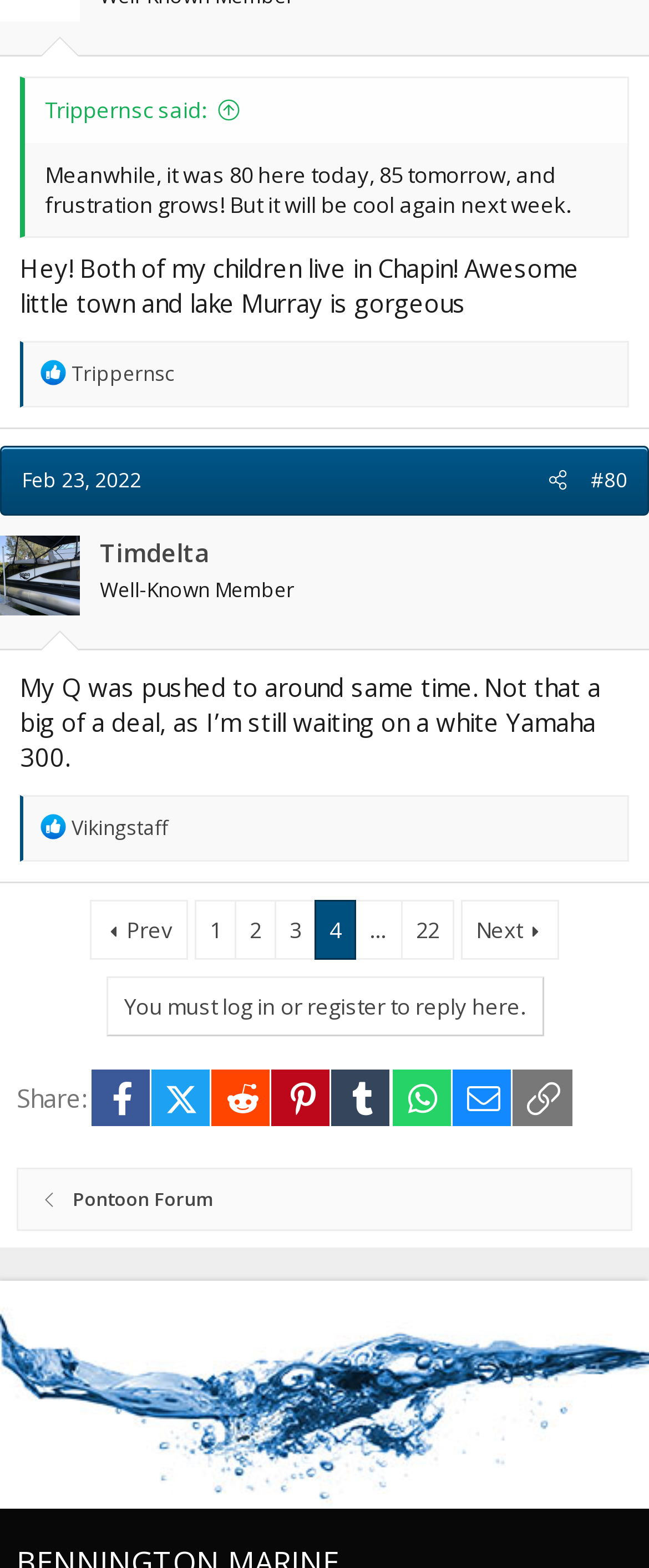What is the username of the person who said 'Meanwhile, it was 80 here today, 85 tomorrow, and frustration grows! But it will be cool again next week.'?
Please craft a detailed and exhaustive response to the question.

I found the username by looking at the blockquote element with the text 'Meanwhile, it was 80 here today, 85 tomorrow, and frustration grows! But it will be cool again next week.' and its preceding link element with the text 'Trippernsc said: '.